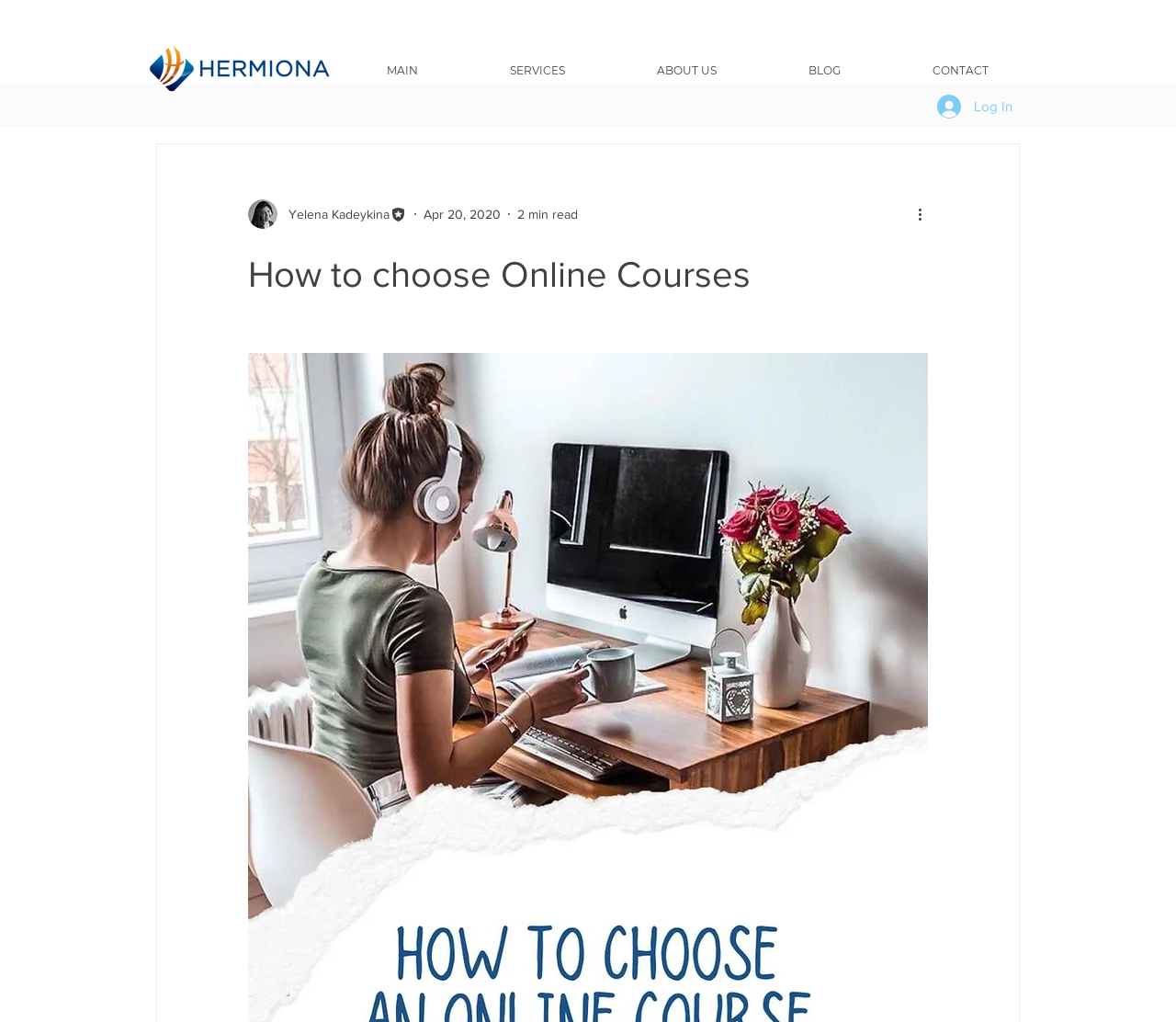Using the image as a reference, answer the following question in as much detail as possible:
Is the login button located at the top of the page?

I checked the bounding box coordinates of the login button element and found that its y1 value is 0.087, which indicates that it is located at the top of the page.